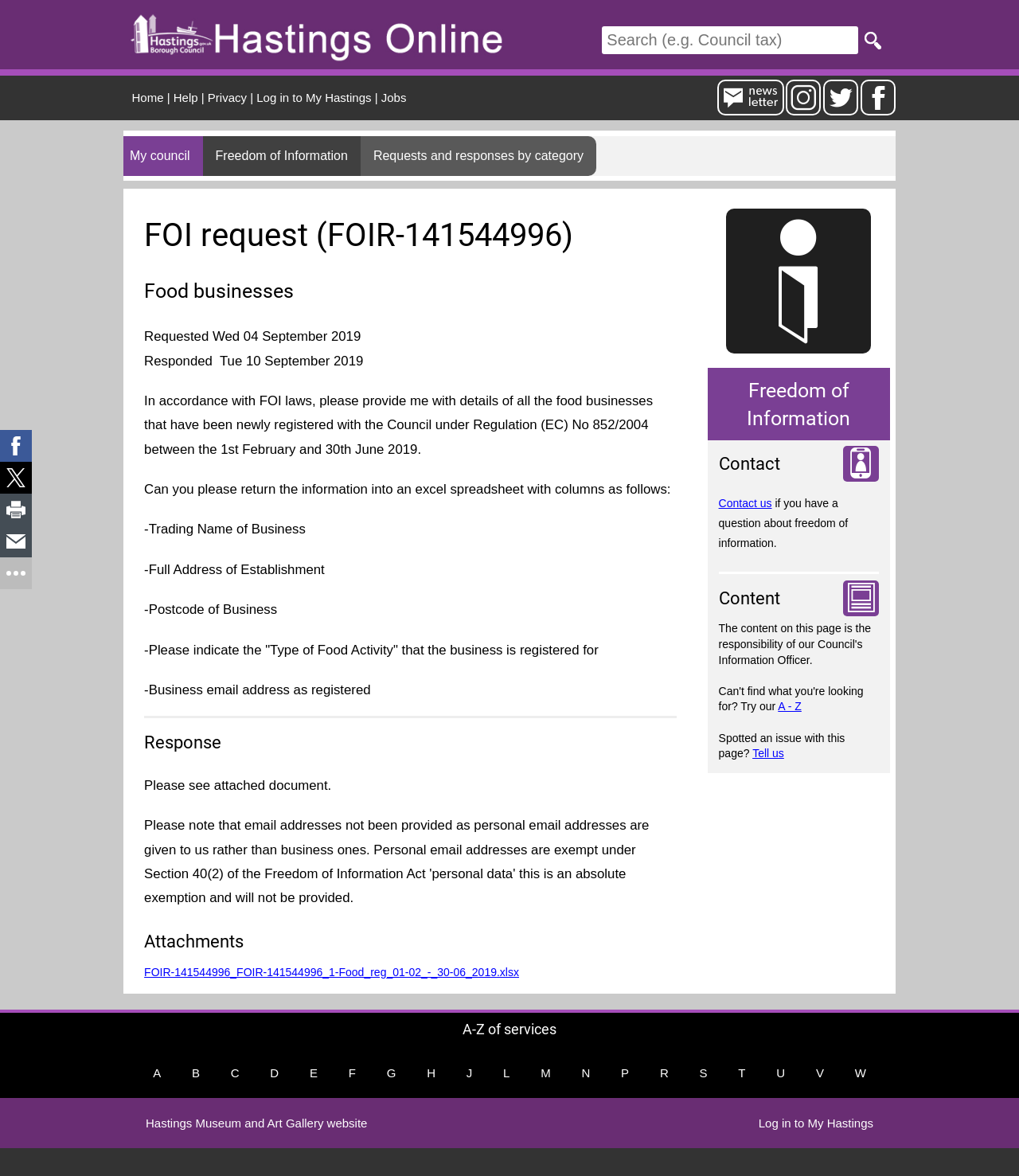Use one word or a short phrase to answer the question provided: 
What is the category of the FOI request?

Food businesses